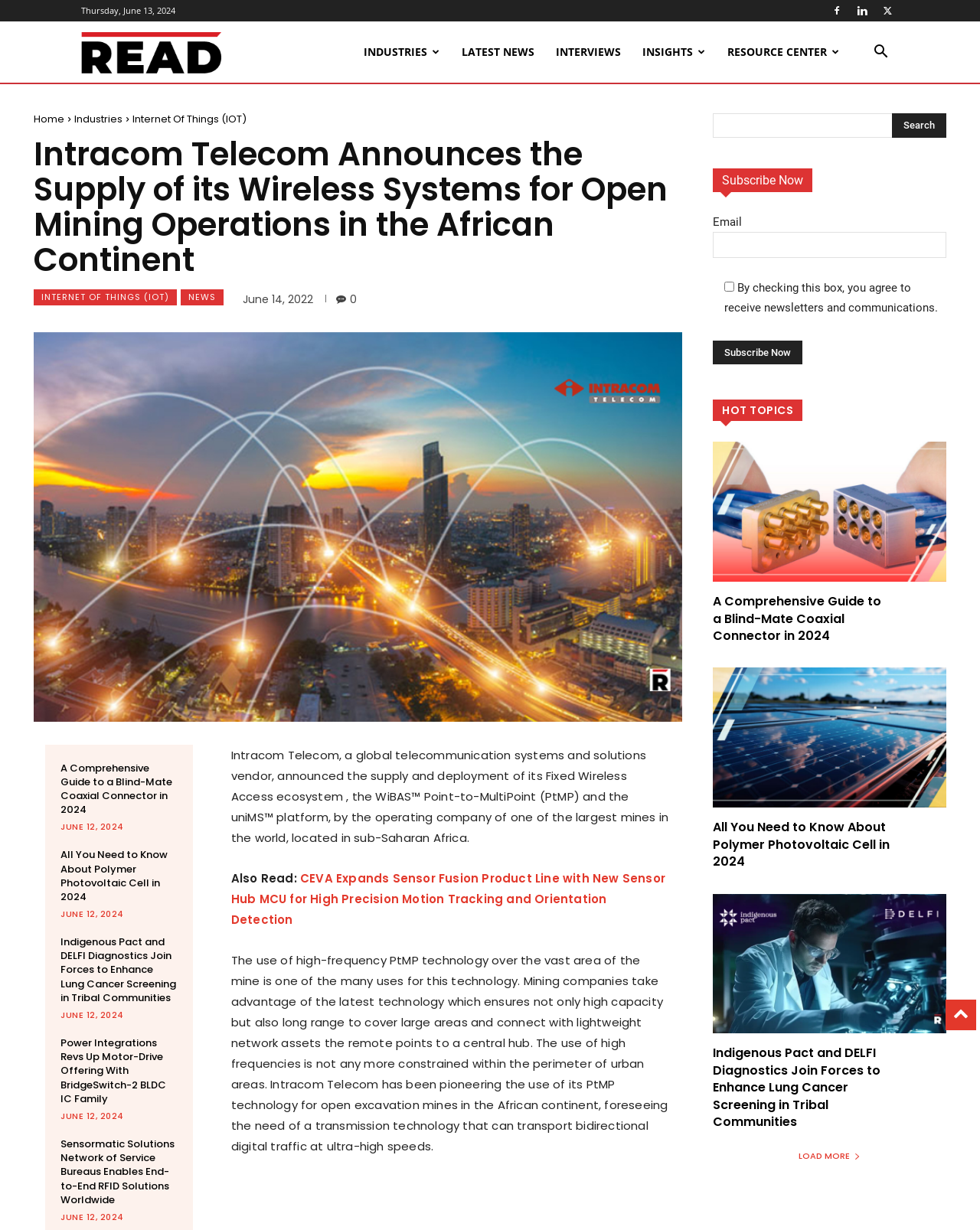What is the function of the 'Subscribe Now' button?
Please provide an in-depth and detailed response to the question.

I found the function of the 'Subscribe Now' button by looking at its location and design, which suggests that it is meant for subscribing to newsletters. Additionally, the text above it says 'Subscribe Now' and there is a field to enter an email address.